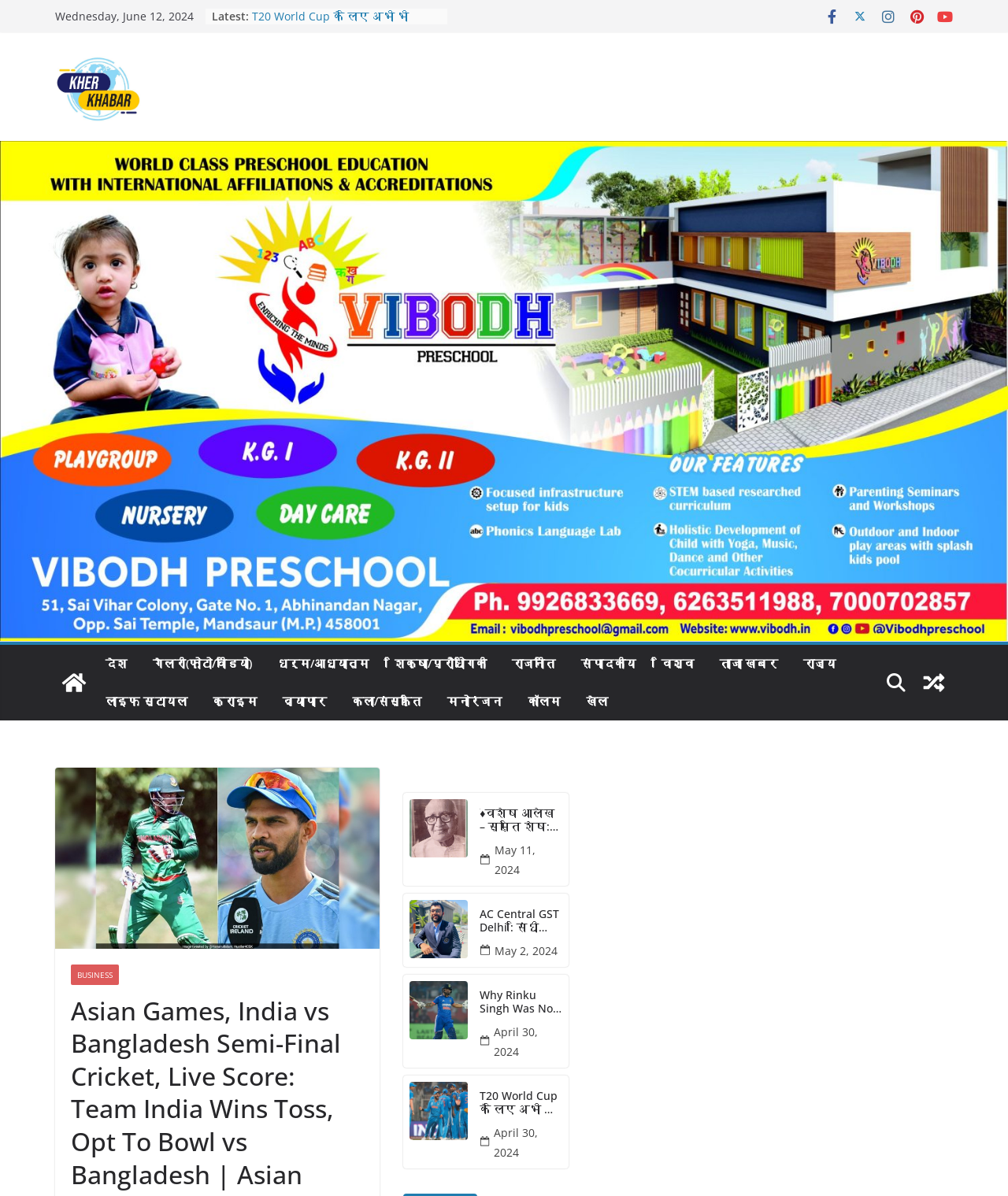Find the bounding box coordinates of the element you need to click on to perform this action: 'Read the article about Rinku Singh'. The coordinates should be represented by four float values between 0 and 1, in the format [left, top, right, bottom].

[0.406, 0.82, 0.464, 0.869]